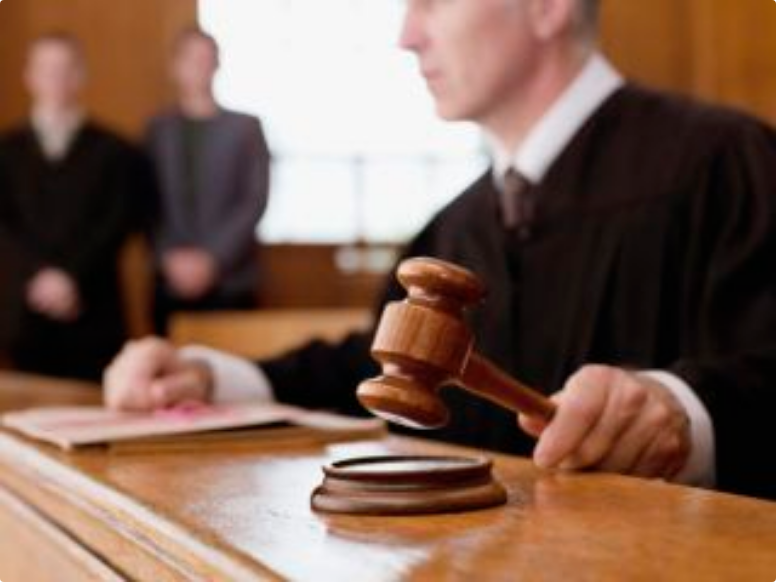What type of surfaces are in the courtroom?
Carefully analyze the image and provide a thorough answer to the question.

The setting of the courtroom is characterized by polished wooden surfaces, which contribute to the formal and traditional atmosphere typical of a courtroom.